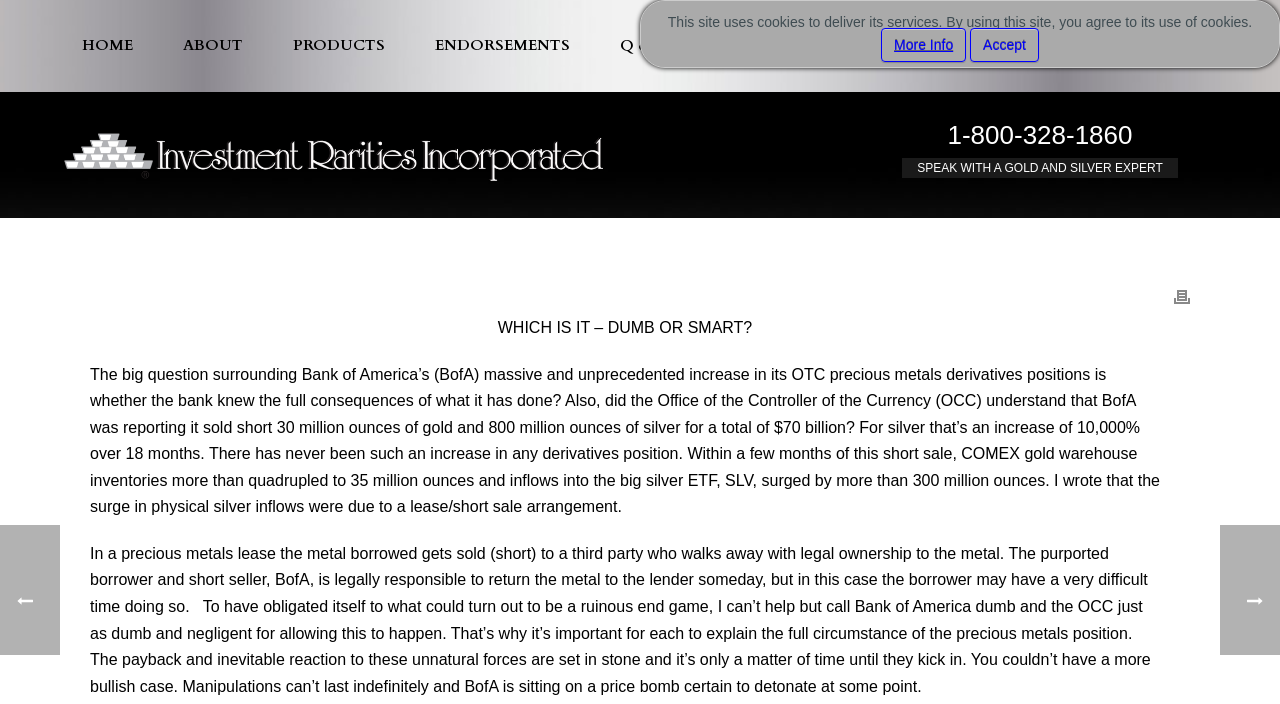What is the name of the silver ETF mentioned in the article?
Please look at the screenshot and answer in one word or a short phrase.

SLV